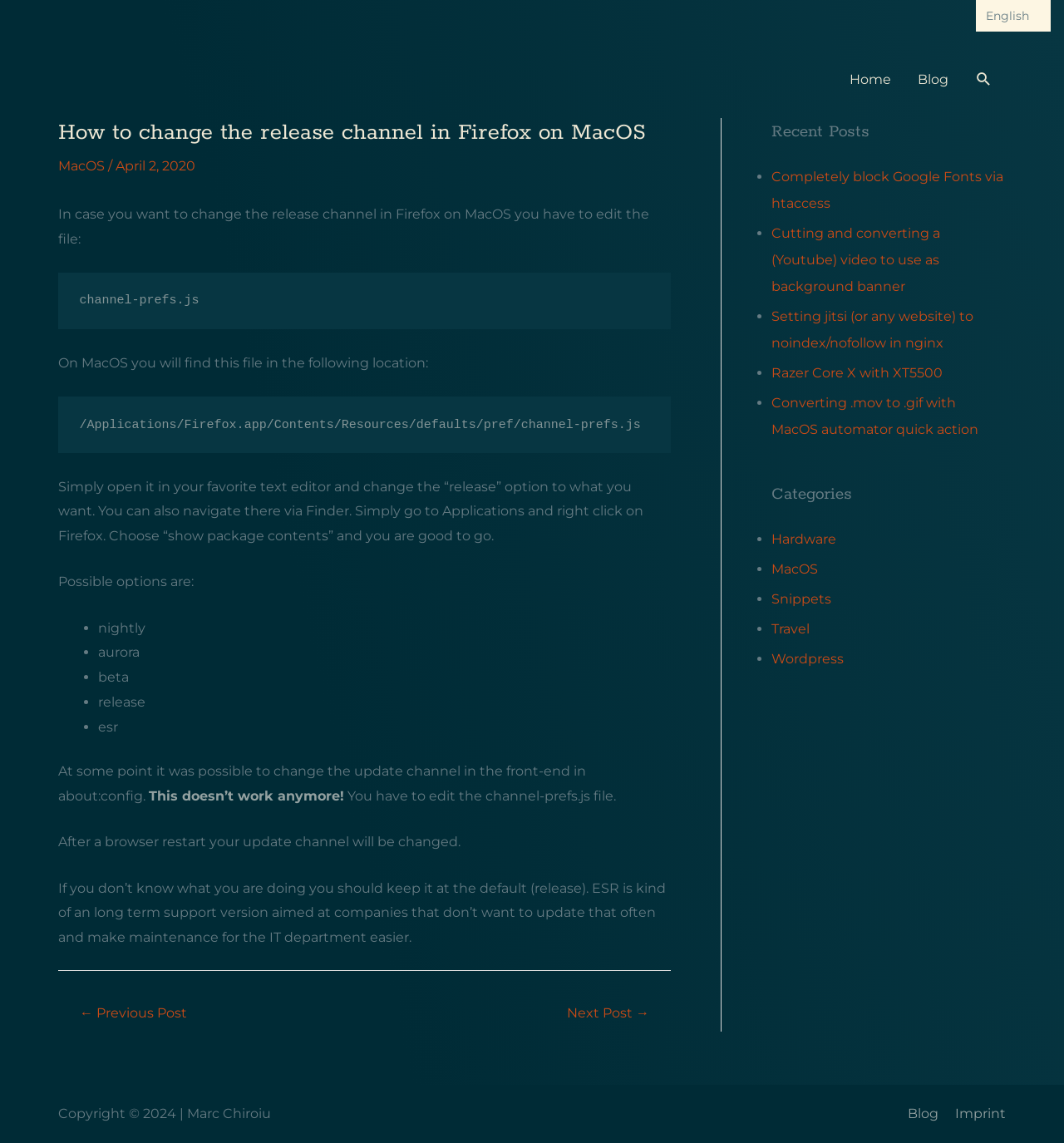Predict the bounding box of the UI element based on the description: "Razer Core X with XT5500". The coordinates should be four float numbers between 0 and 1, formatted as [left, top, right, bottom].

[0.725, 0.319, 0.886, 0.333]